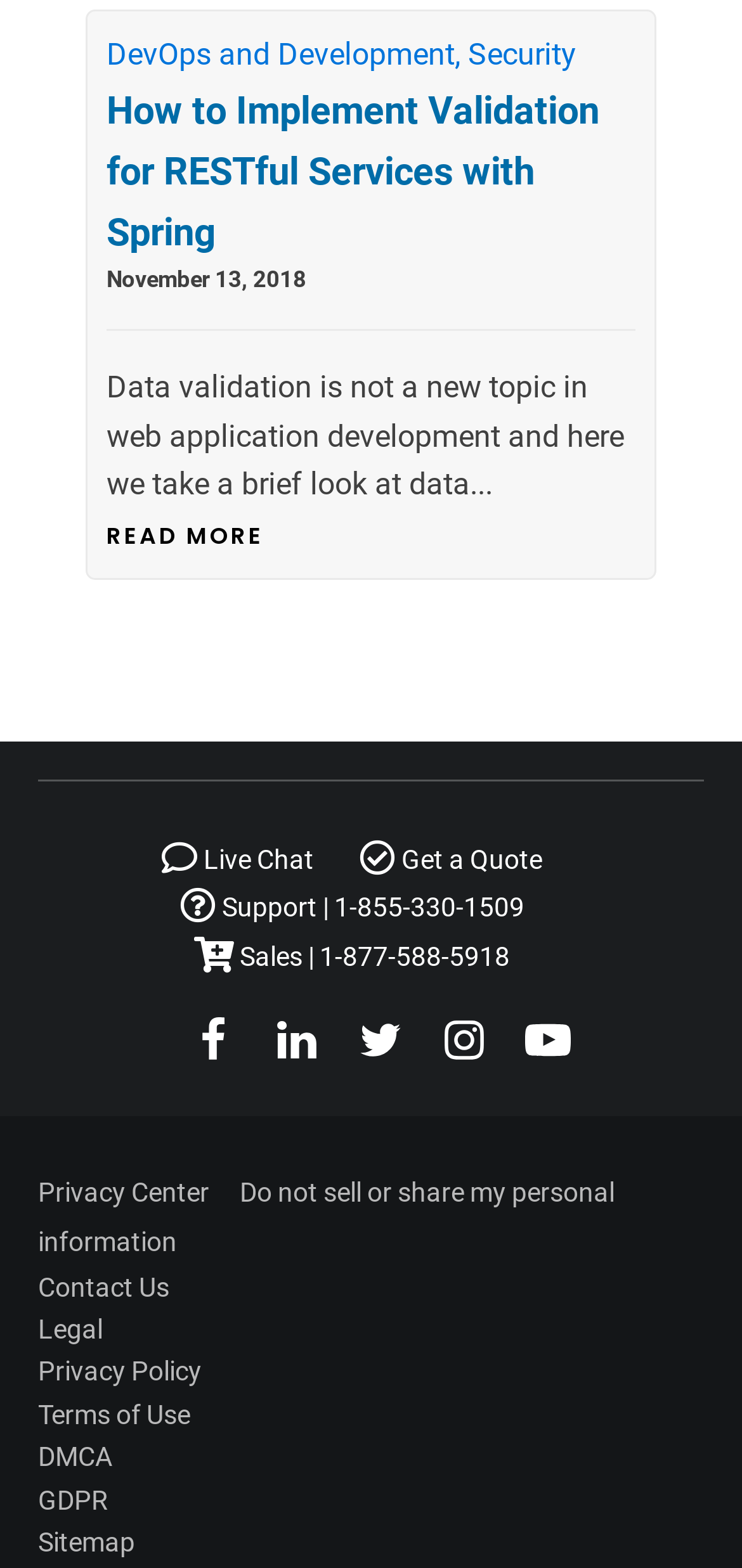What is the purpose of the 'READ MORE' link?
Using the image, respond with a single word or phrase.

To read the full article